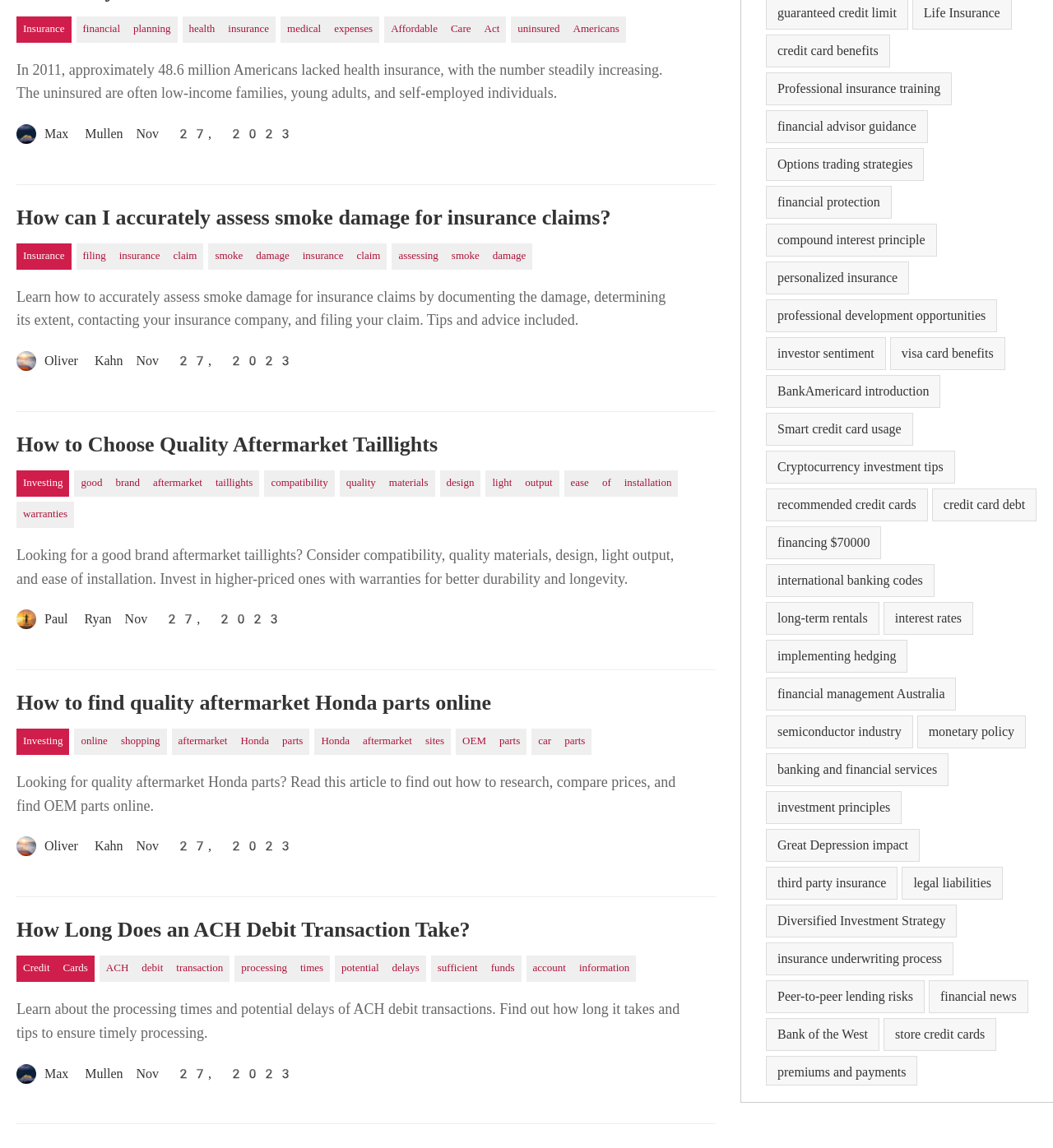Identify the bounding box coordinates of the region that needs to be clicked to carry out this instruction: "Read about 'How can I accurately assess smoke damage for insurance claims?'". Provide these coordinates as four float numbers ranging from 0 to 1, i.e., [left, top, right, bottom].

[0.016, 0.179, 0.68, 0.201]